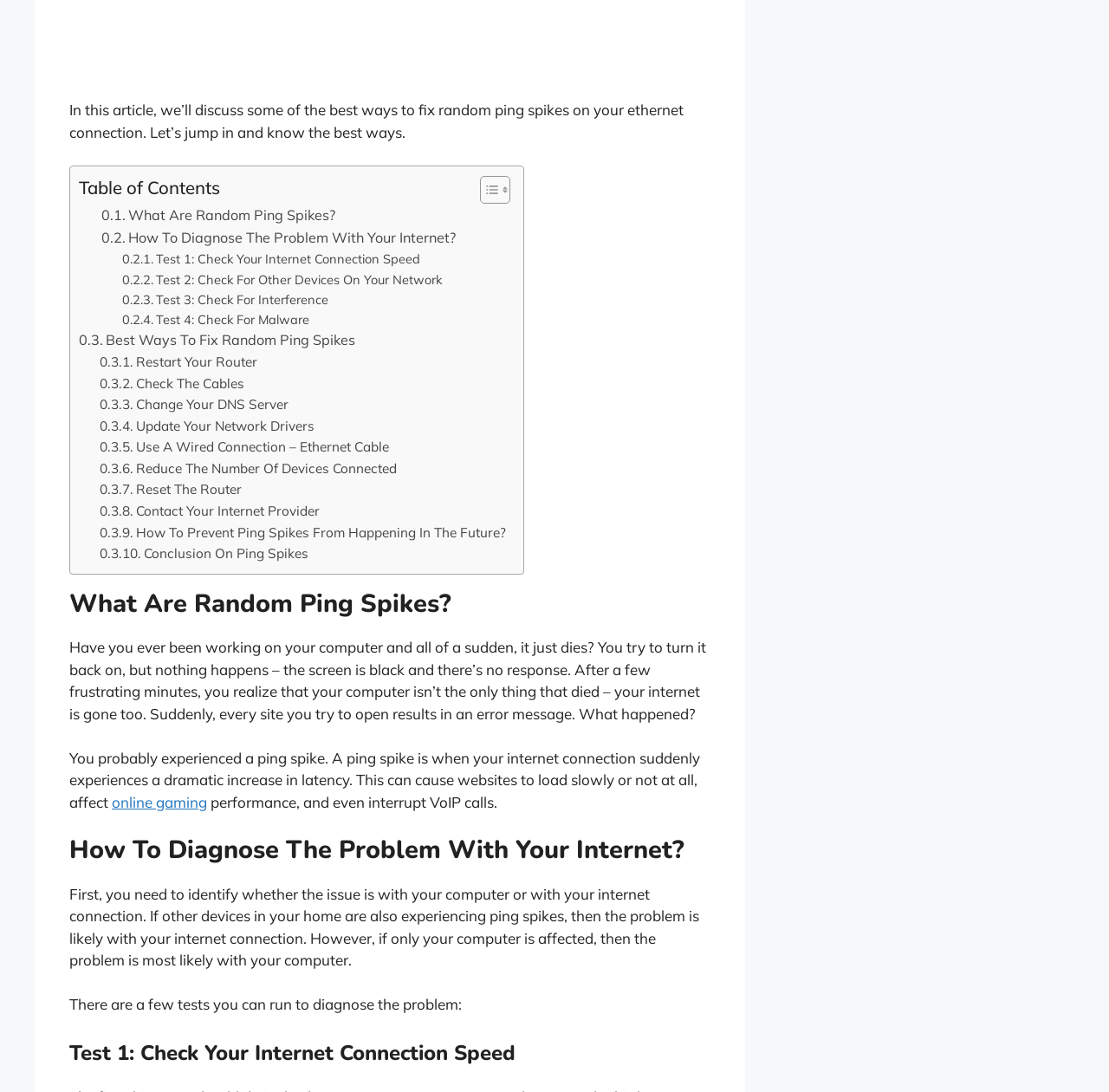Predict the bounding box for the UI component with the following description: "Toggle".

[0.421, 0.16, 0.456, 0.187]